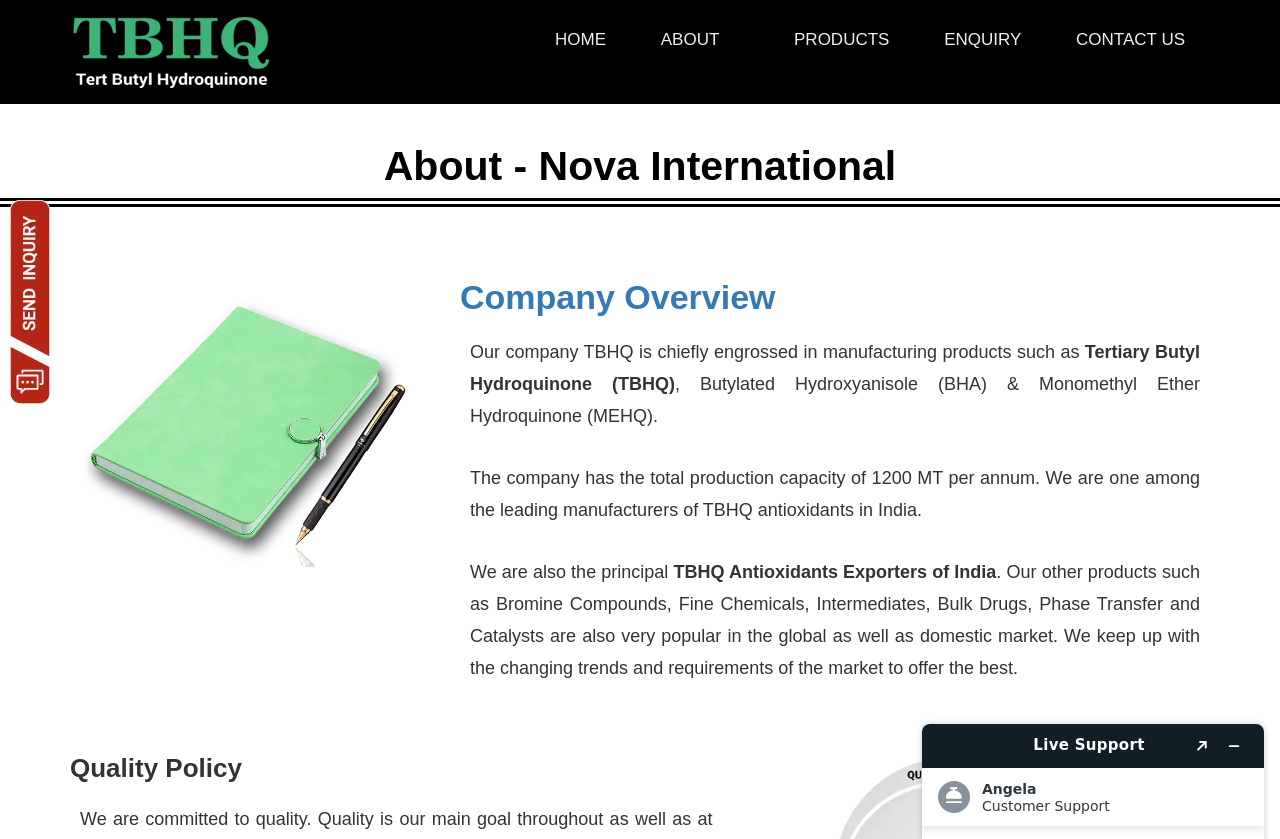Offer a comprehensive description of the webpage’s content and structure.

The webpage is about TBHQ, a manufacturer and exporter of various chemicals, including Vinyl Sulphone, Anthranilic acid, TBHQ, Pyrazolone, and Hydroquinone. 

At the top of the page, there is an image with the text "Anti-oxidant Manufacturer and Supplier". Below this image, there is a navigation menu with five links: "HOME", "ABOUT", "PRODUCTS", "ENQUIRY", and "CONTACT US". 

The main content of the page is divided into two sections. The first section has a heading "About - Nova International" and features an image with the text "Reputed brand and recognized TBHQ Manufacturer". Below this image, there is a heading "Company Overview" followed by a paragraph of text that describes the company's products and production capacity. The text mentions that the company manufactures Tertiary Butyl Hydroquinone (TBHQ), Butylated Hydroxyanisole (BHA), and Monomethyl Ether Hydroquinone (MEHQ), and has a production capacity of 1200 MT per annum. 

The second section has a heading "Quality Policy" and is located at the bottom of the page. On the left side of the page, there is a small image with the text "Request A Quote".